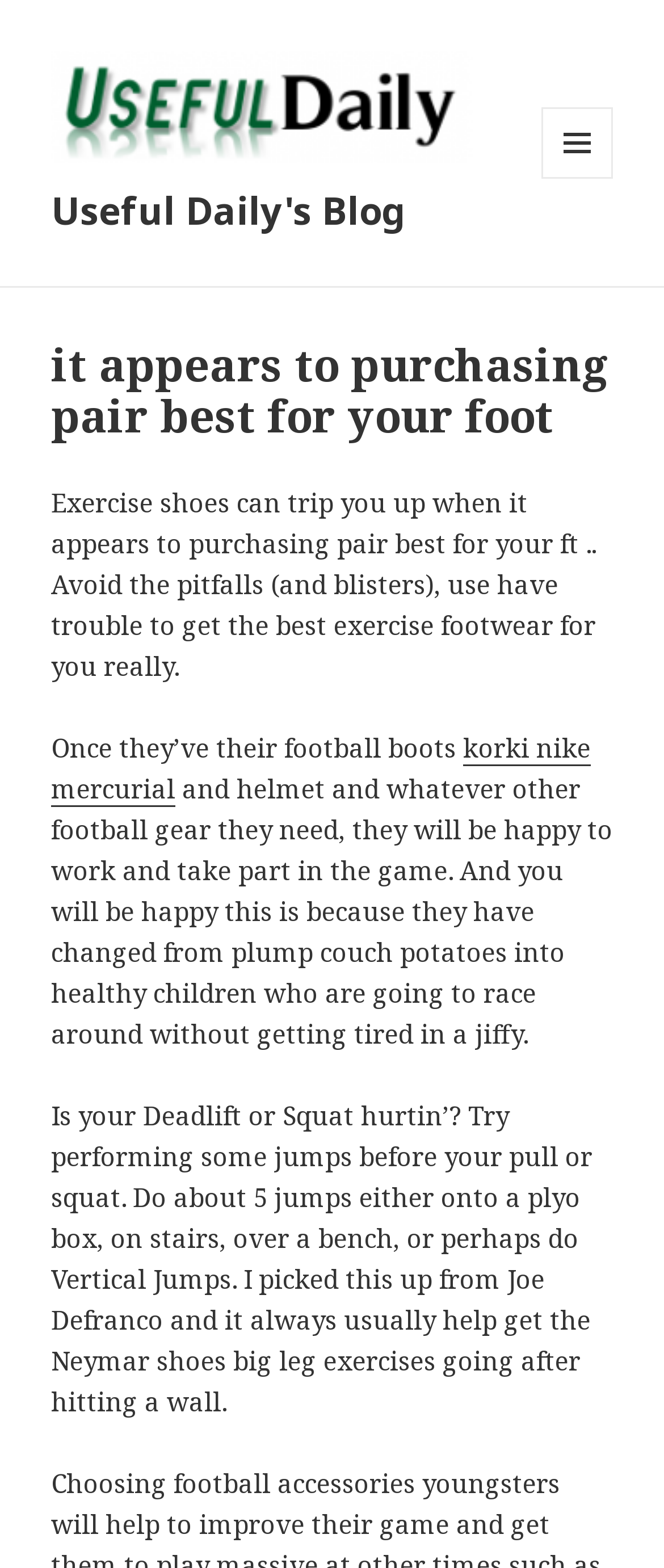Based on the element description: "parent_node: Useful Daily's Blog", identify the UI element and provide its bounding box coordinates. Use four float numbers between 0 and 1, [left, top, right, bottom].

[0.077, 0.055, 0.713, 0.077]